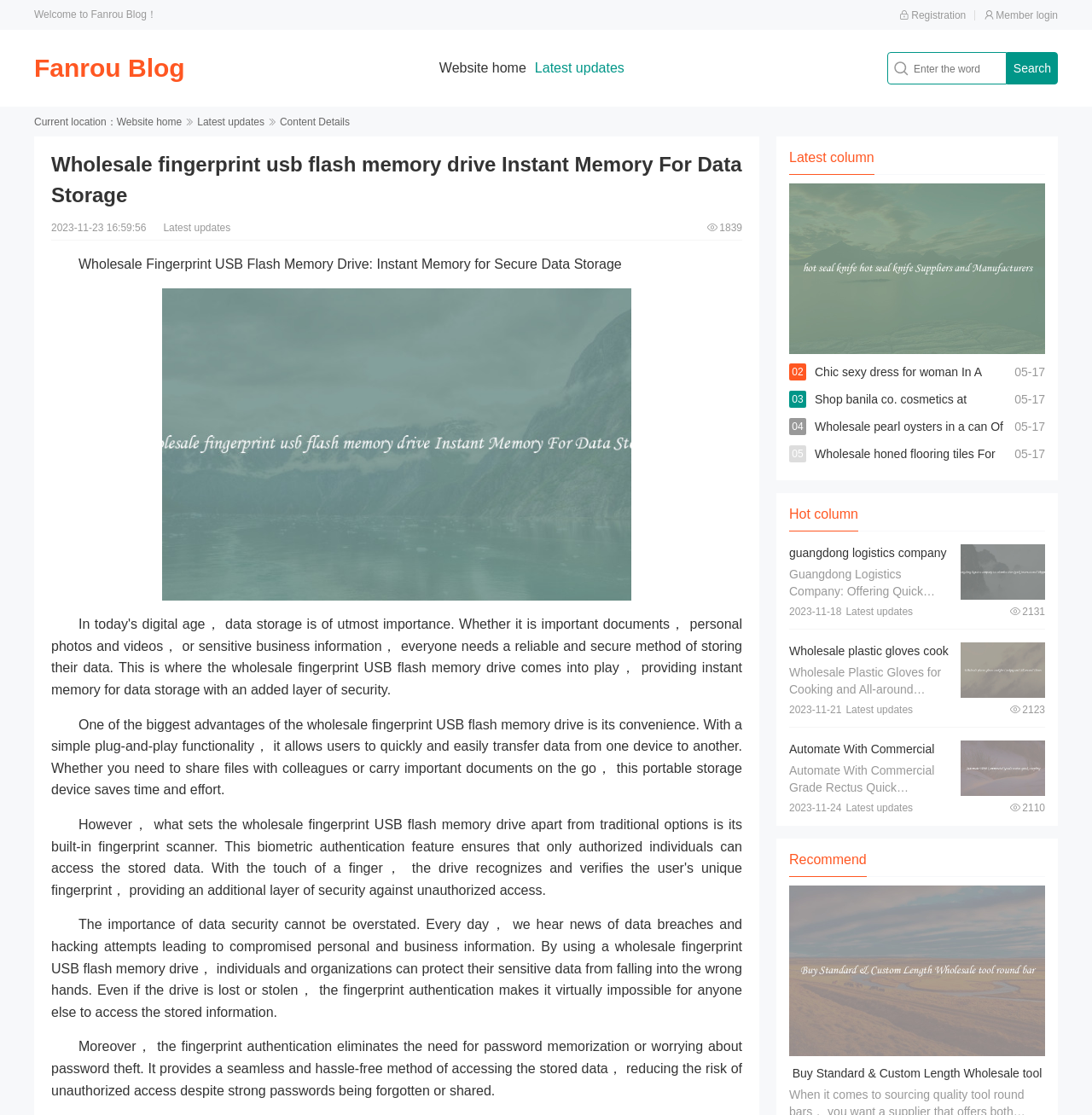Identify the bounding box for the described UI element: "Registration".

[0.824, 0.008, 0.885, 0.019]